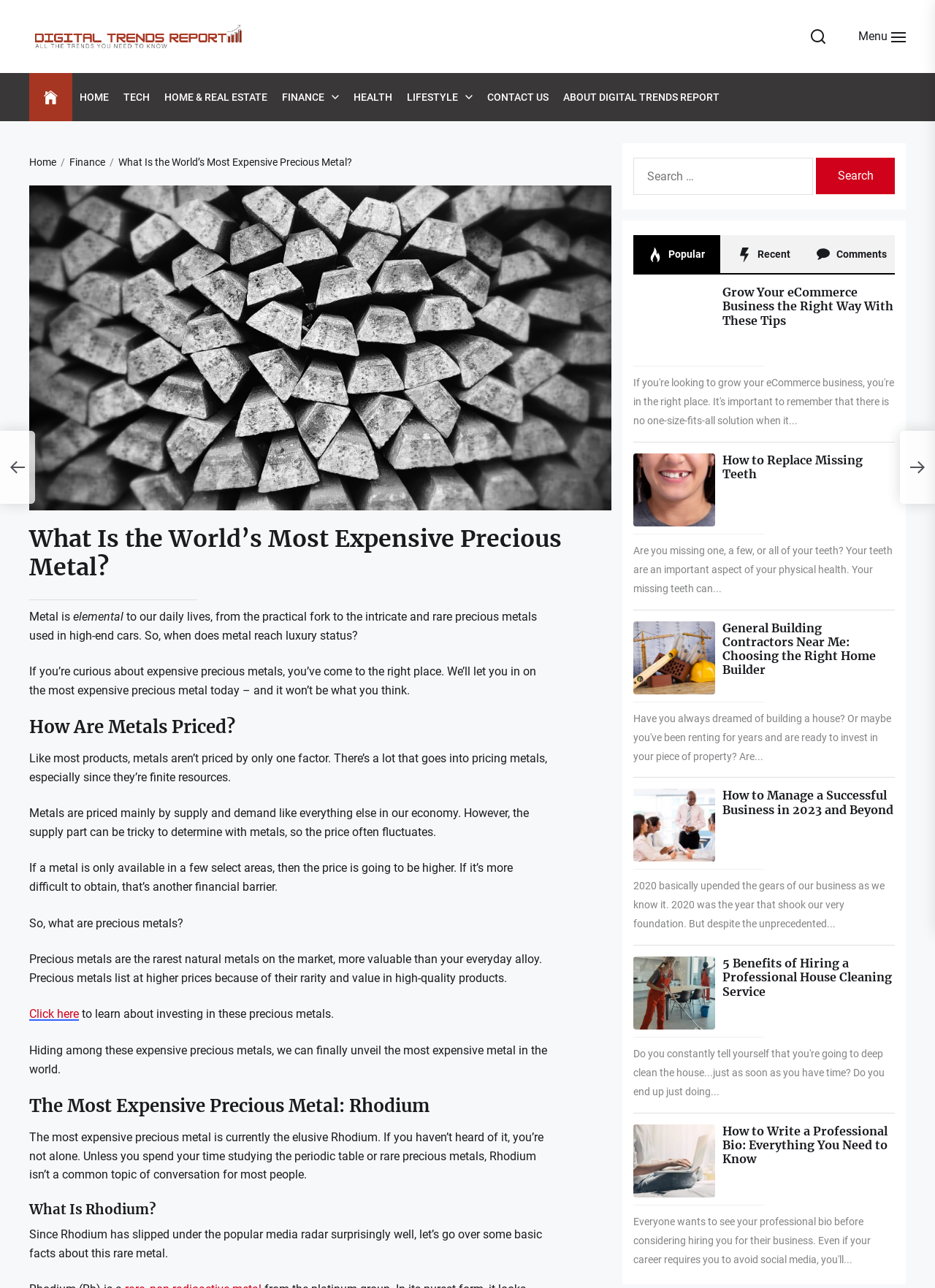What is the most expensive precious metal? Examine the screenshot and reply using just one word or a brief phrase.

Rhodium